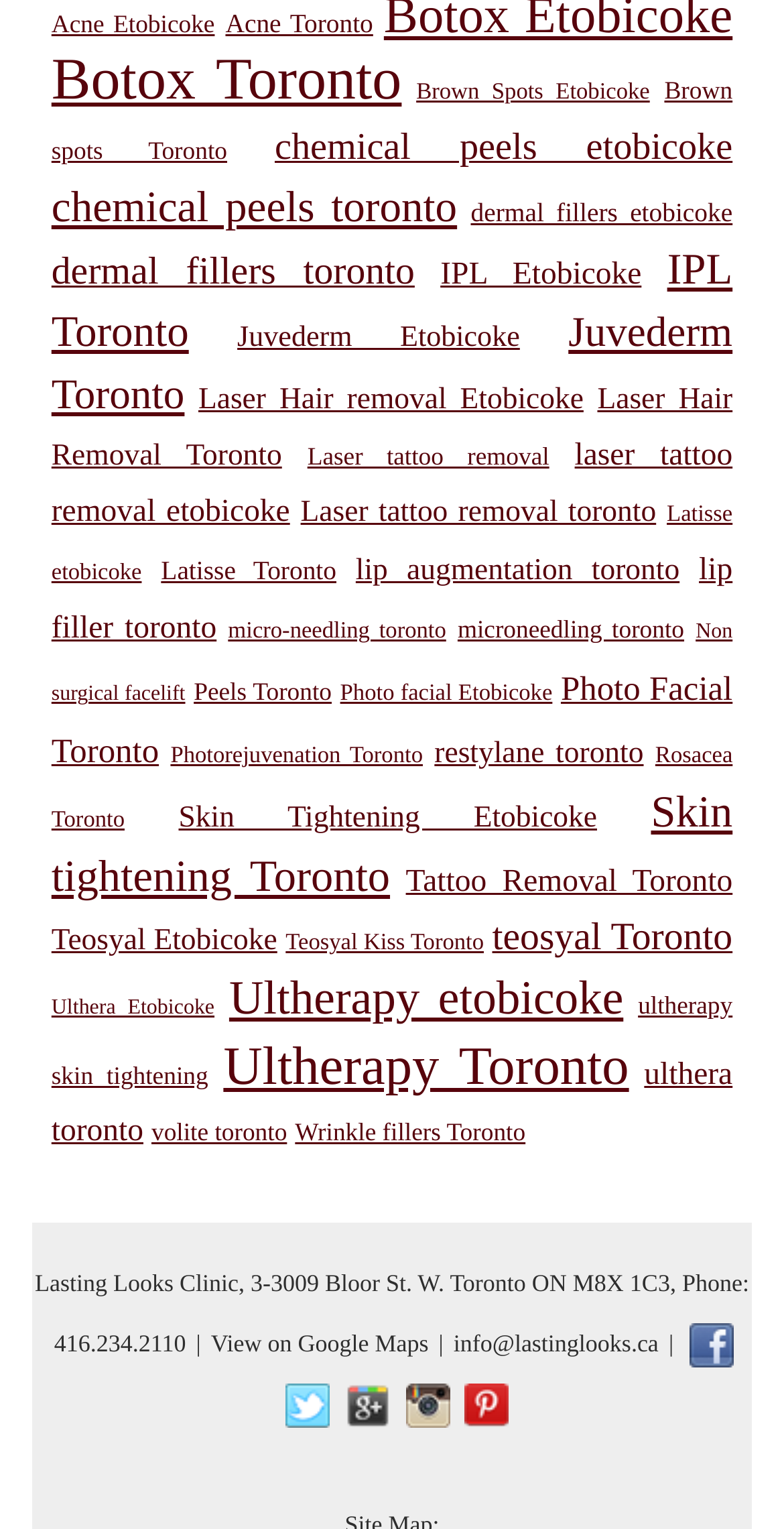Find the bounding box coordinates of the element to click in order to complete this instruction: "Email info@lastinglooks.ca". The bounding box coordinates must be four float numbers between 0 and 1, denoted as [left, top, right, bottom].

[0.573, 0.87, 0.845, 0.888]